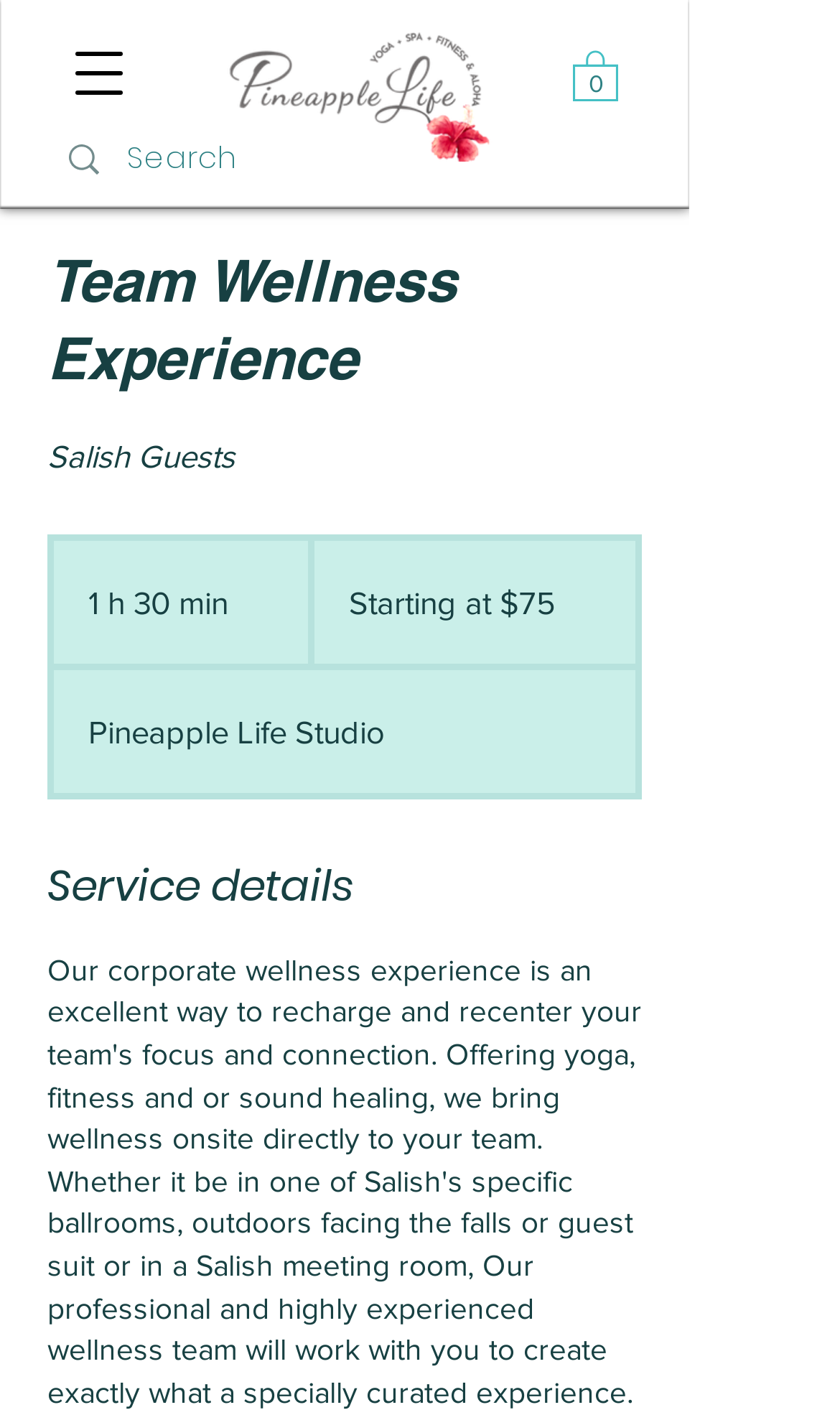What is the purpose of the button with the text 'Open navigation menu'?
Answer the question with as much detail as possible.

I found the button by looking at the button element with the text 'Open navigation menu'. The presence of the 'hasPopup' property and the 'dialog' value suggests that the button is used to open a navigation menu. This is a common pattern in web design, where a button is used to toggle the visibility of a navigation menu.